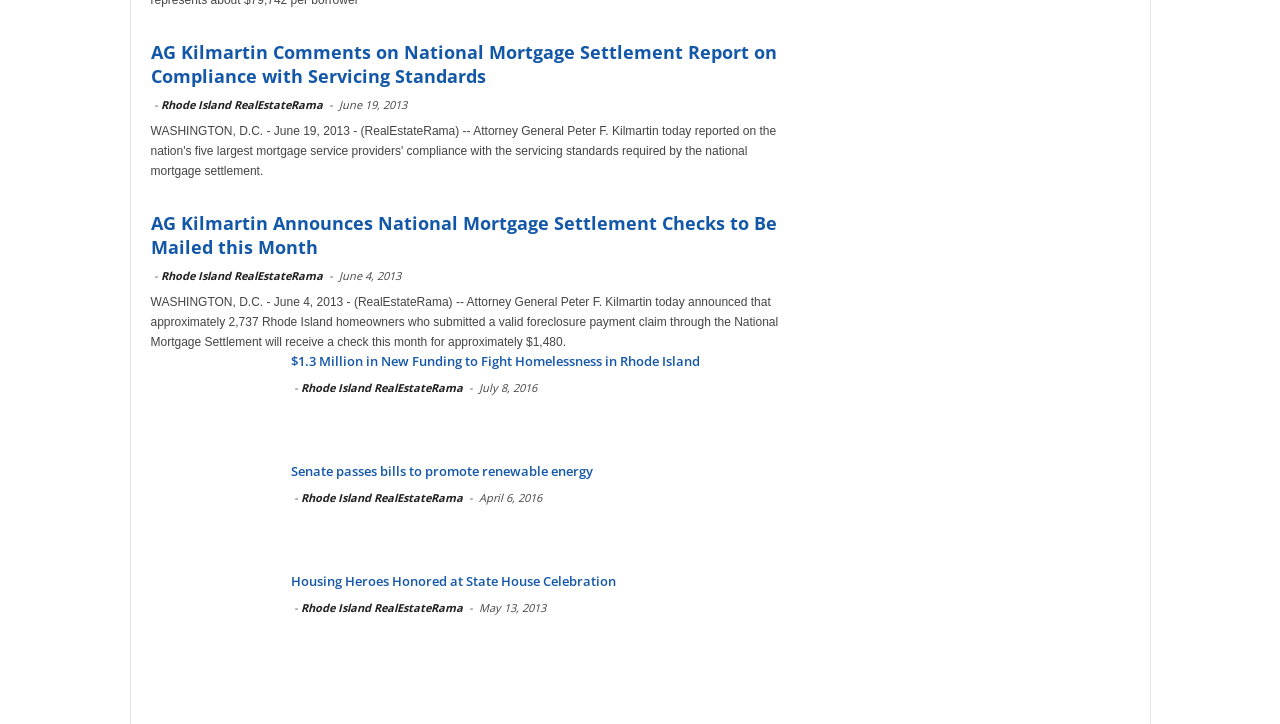Show the bounding box coordinates of the element that should be clicked to complete the task: "Visit Rhode Island RealEstateRama".

[0.125, 0.134, 0.252, 0.155]